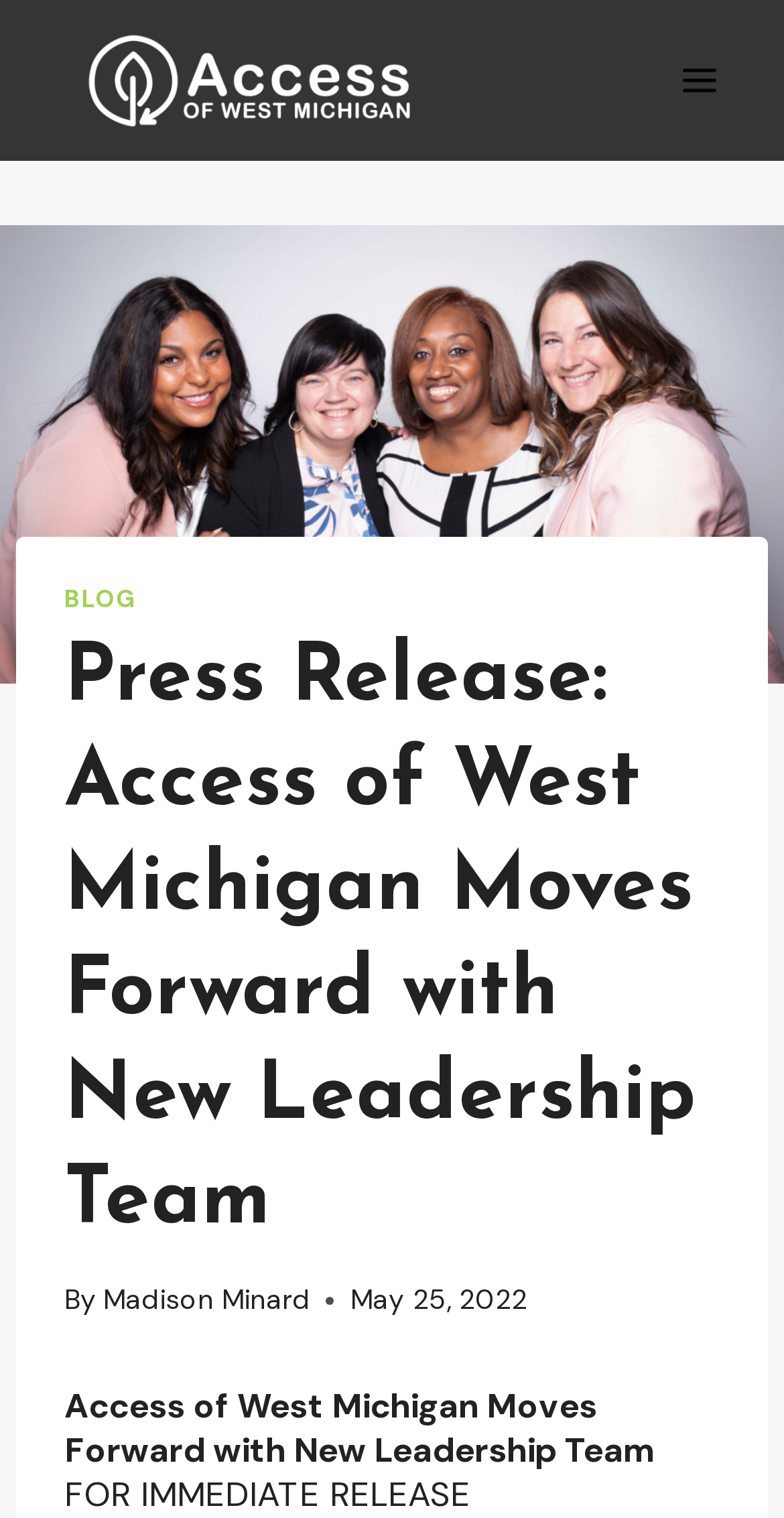Who is the author of the press release?
Answer the question based on the image using a single word or a brief phrase.

Madison Minard